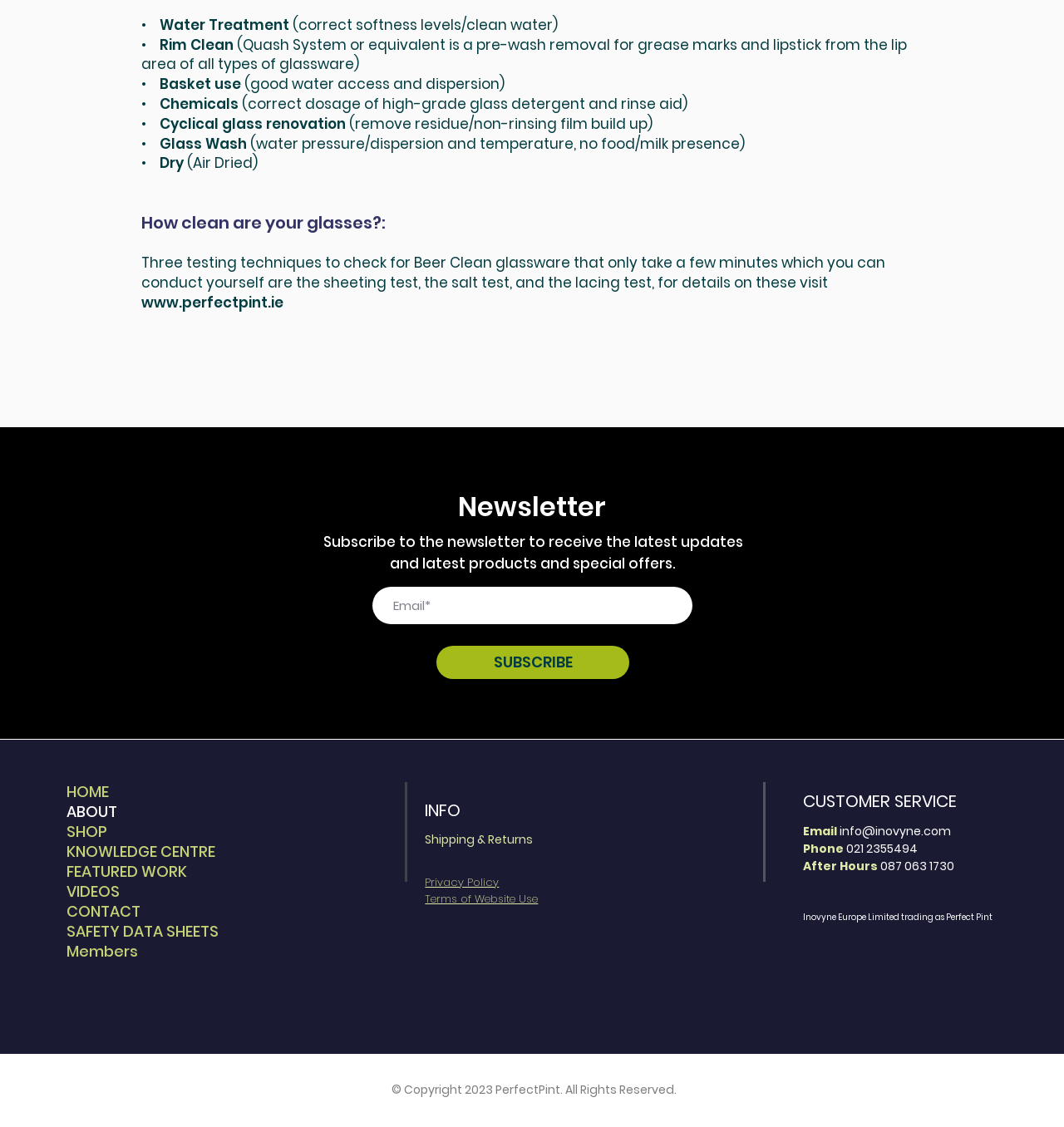How many testing techniques are mentioned for Beer Clean glassware?
Please provide a single word or phrase as the answer based on the screenshot.

Three